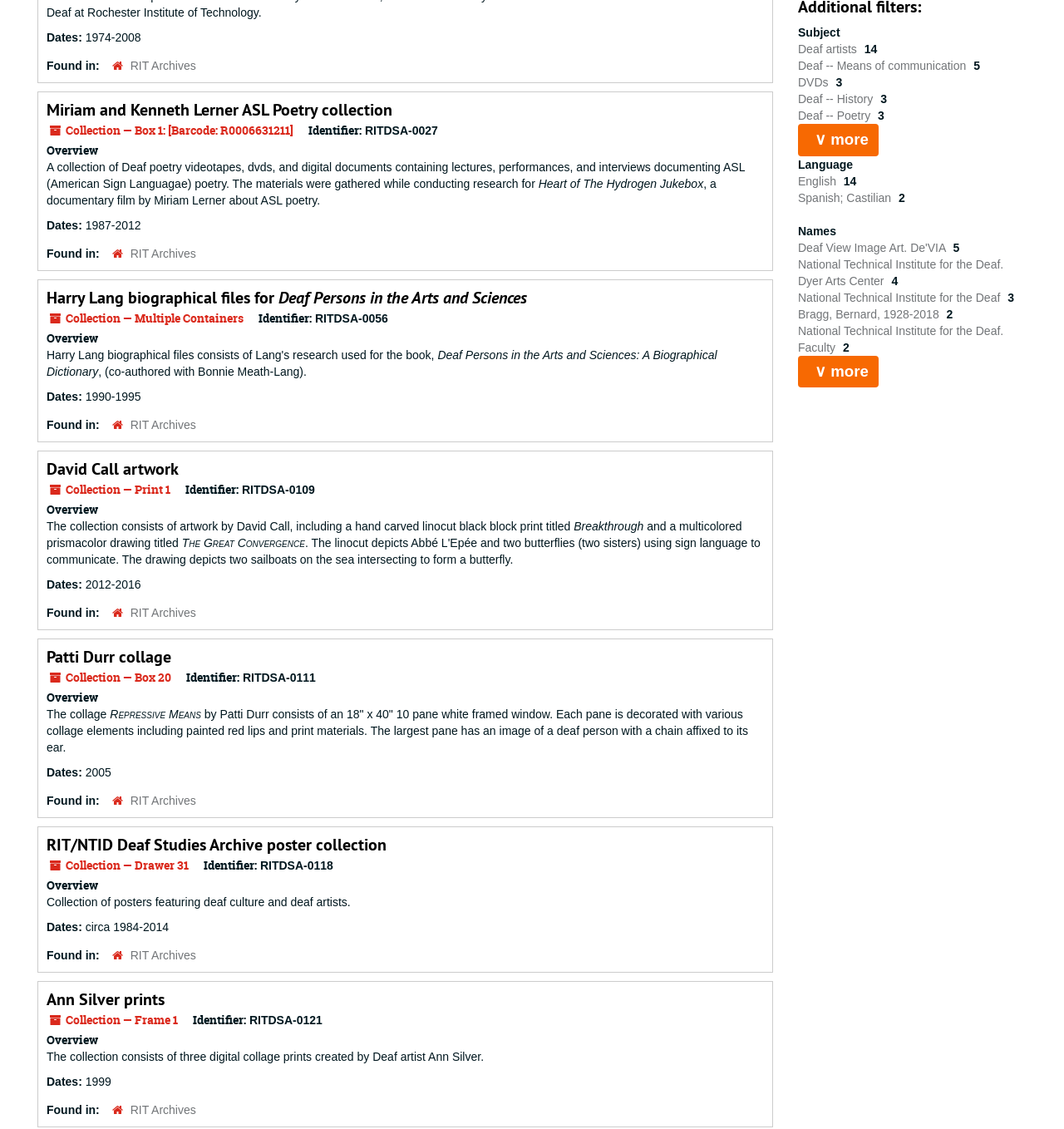Using the webpage screenshot, find the UI element described by Bragg, Bernard, 1928-2018. Provide the bounding box coordinates in the format (top-left x, top-left y, bottom-right x, bottom-right y), ensuring all values are floating point numbers between 0 and 1.

[0.75, 0.272, 0.886, 0.284]